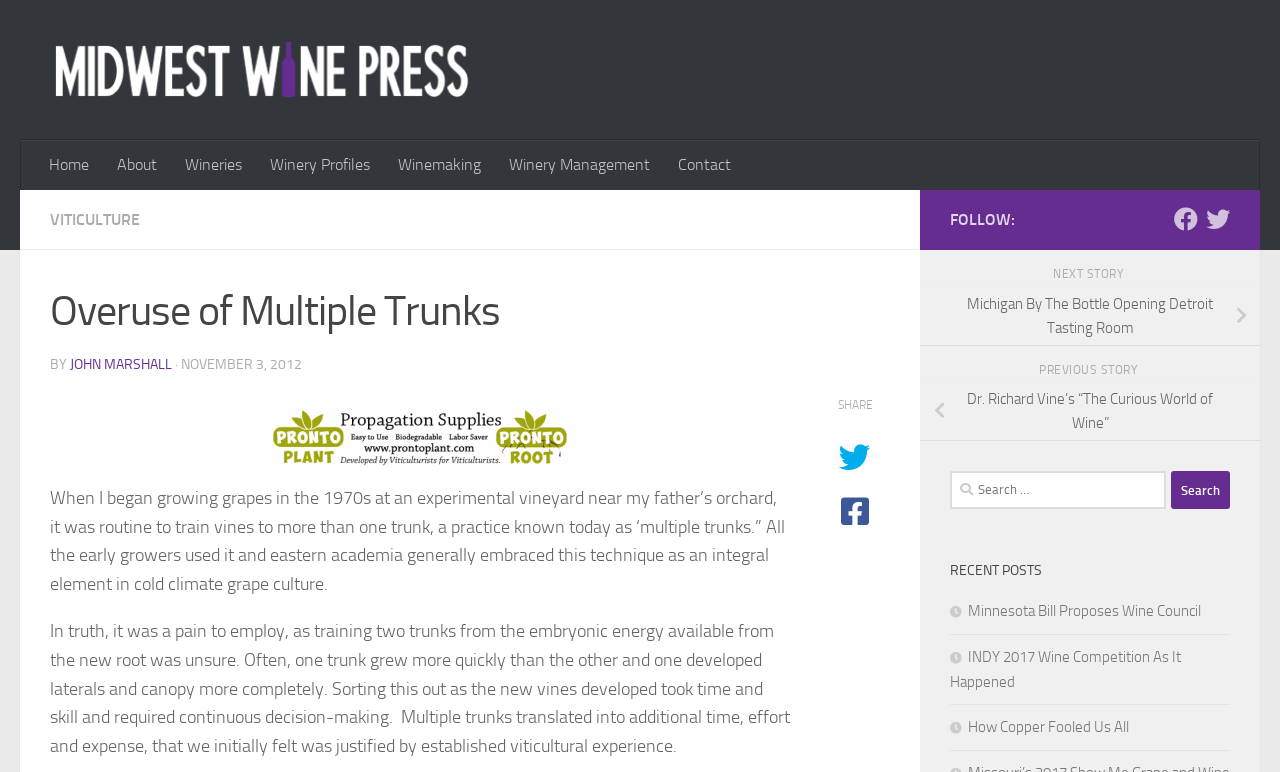Can you find the bounding box coordinates of the area I should click to execute the following instruction: "Go to the 'Wineries' page"?

[0.134, 0.181, 0.2, 0.246]